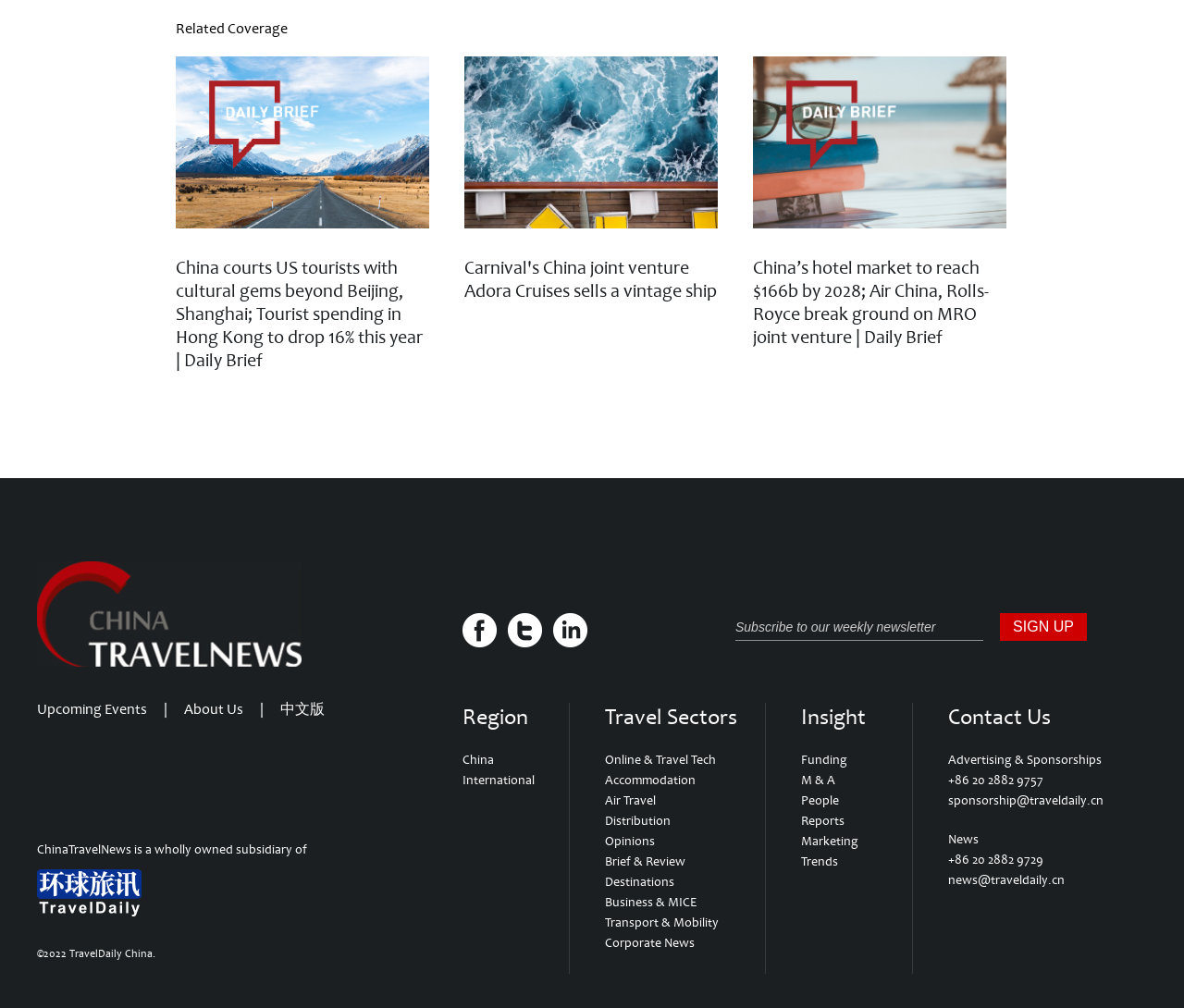Given the element description Air Travel, specify the bounding box coordinates of the corresponding UI element in the format (top-left x, top-left y, bottom-right x, bottom-right y). All values must be between 0 and 1.

[0.511, 0.786, 0.554, 0.802]